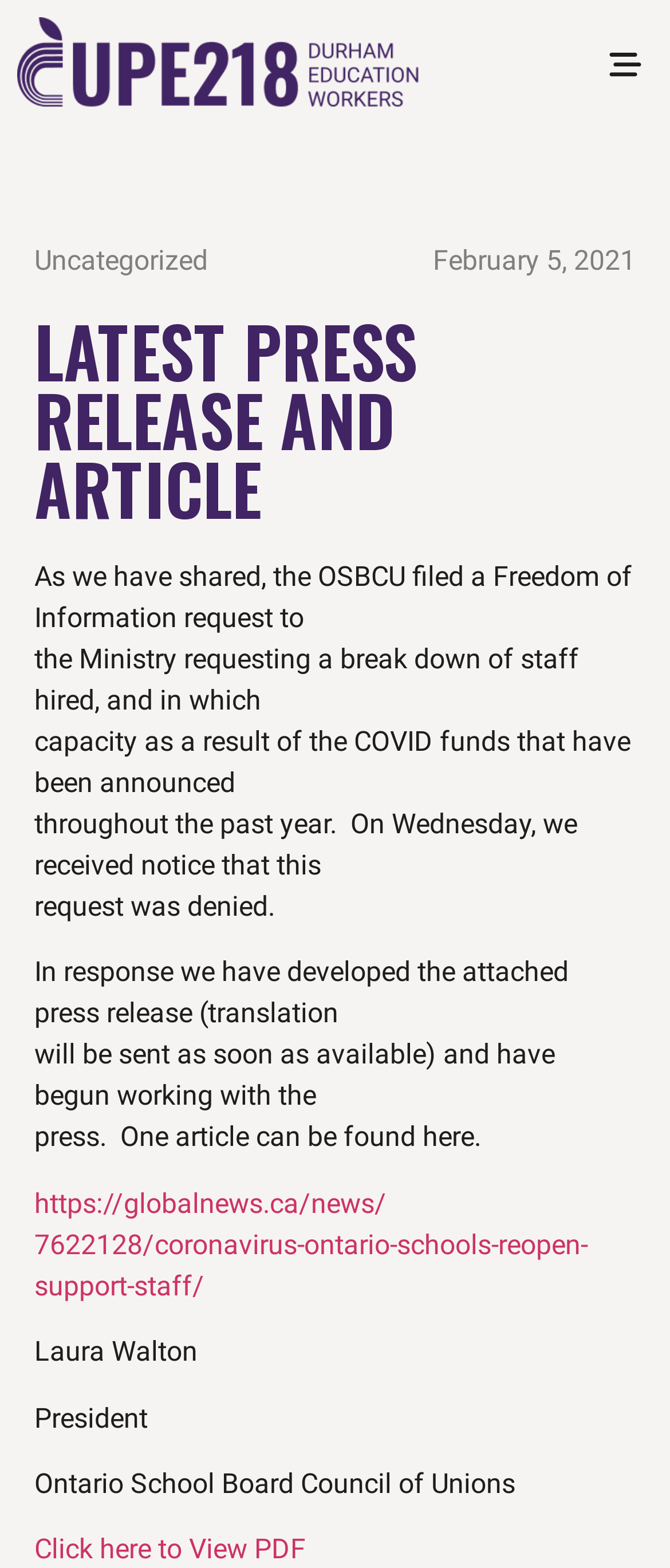Create a detailed narrative of the webpage’s visual and textual elements.

This webpage is about the latest press release and article from CUPE 218. At the top right corner, there is a menu toggle button with an accompanying image. On the left side, there is a link to the "Uncategorized" category. Below it, the date "February 5, 2021" is displayed. 

The main content of the webpage is a press release article, which is divided into several paragraphs. The title "LATEST PRESS RELEASE AND ARTICLE" is prominently displayed at the top. The article begins by stating that the OSBCU filed a Freedom of Information request to the Ministry, seeking a breakdown of staff hired and their capacities as a result of the COVID funds. The request was denied, and in response, a press release was developed and sent to the press. 

There is a link to an article from Global News, which can be found in the middle of the article. The article is attributed to Laura Walton, the President of the Ontario School Board Council of Unions. At the bottom of the page, there is a link to view a PDF document.